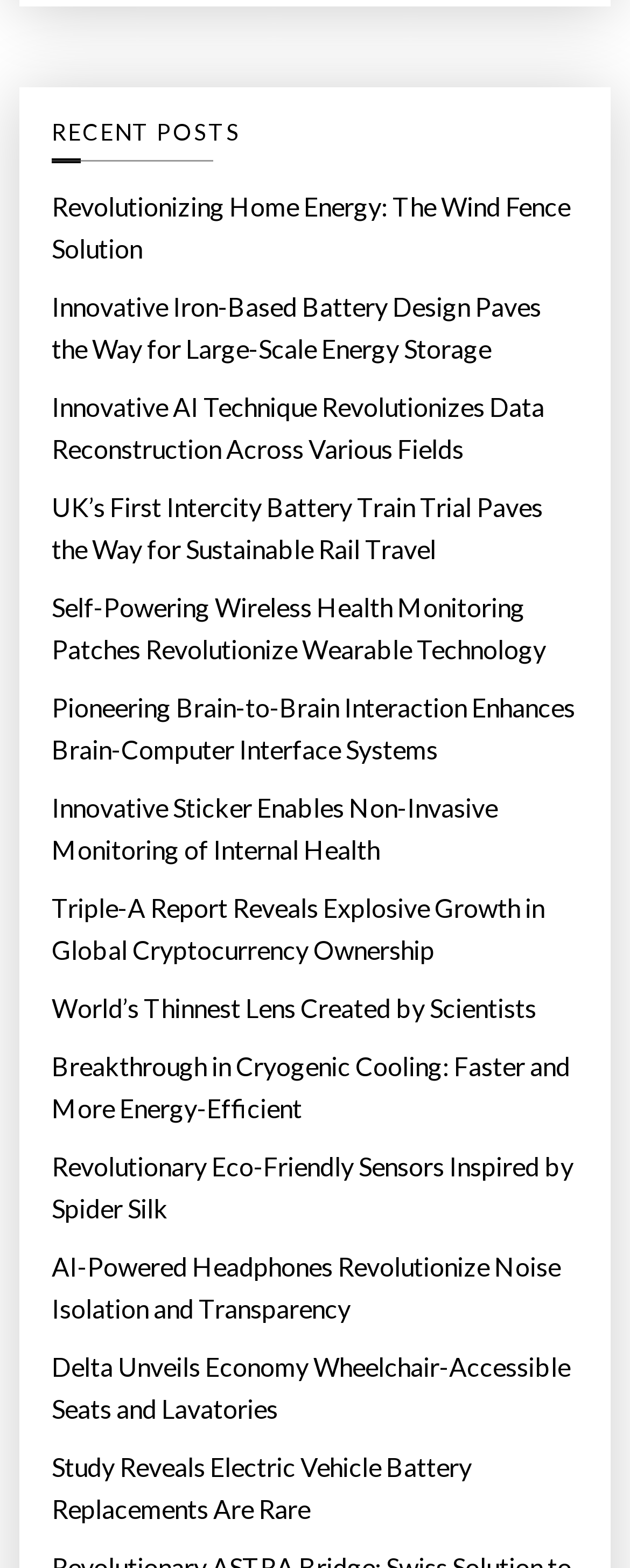What is the focus of the post about health monitoring?
Please use the image to deliver a detailed and complete answer.

The post titled 'Self-Powering Wireless Health Monitoring Patches Revolutionize Wearable Technology' suggests that the focus is on wearable technology and its application in health monitoring.